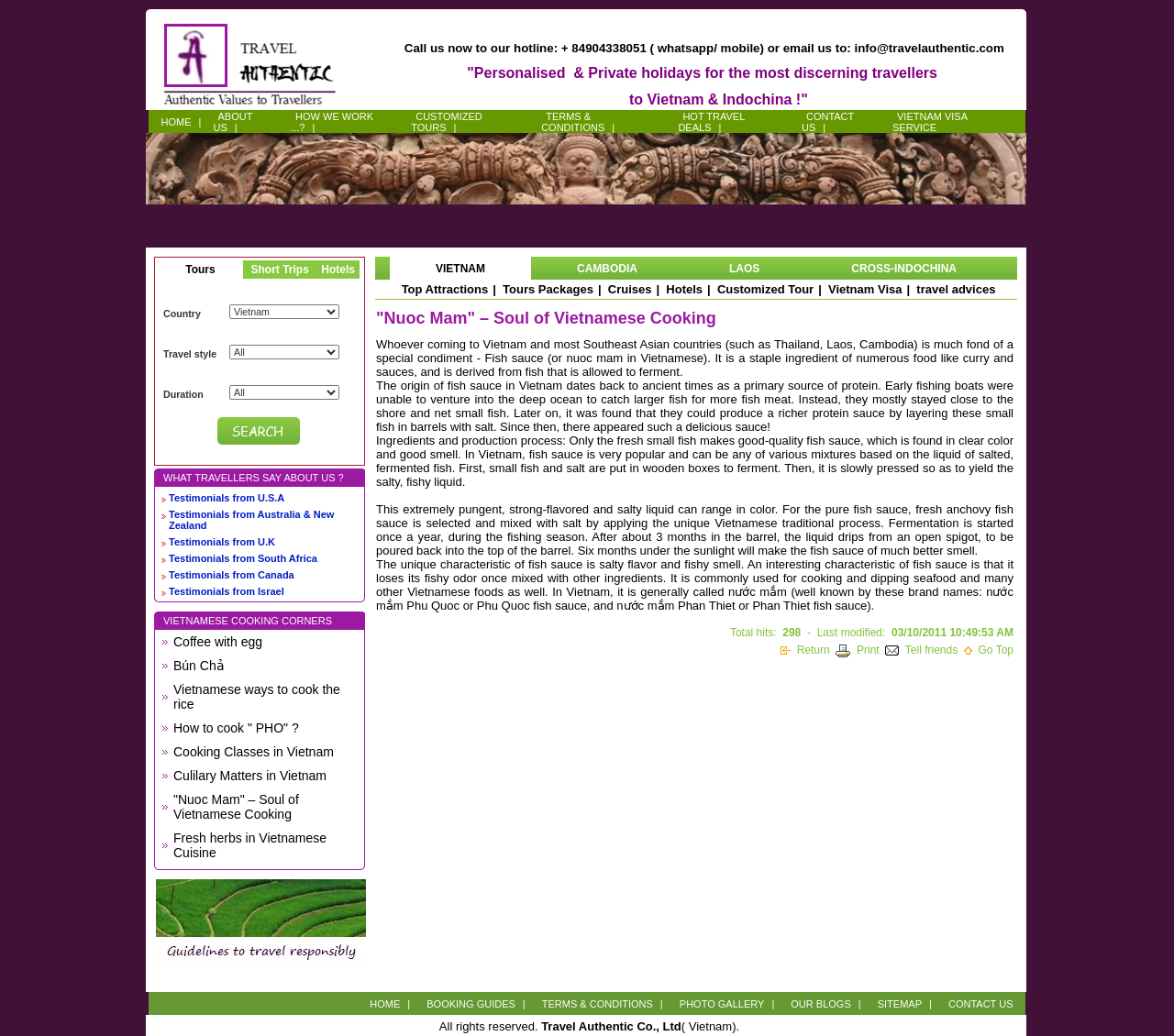Pinpoint the bounding box coordinates of the clickable area necessary to execute the following instruction: "Email to info@travelauthentic.com". The coordinates should be given as four float numbers between 0 and 1, namely [left, top, right, bottom].

[0.728, 0.042, 0.855, 0.052]